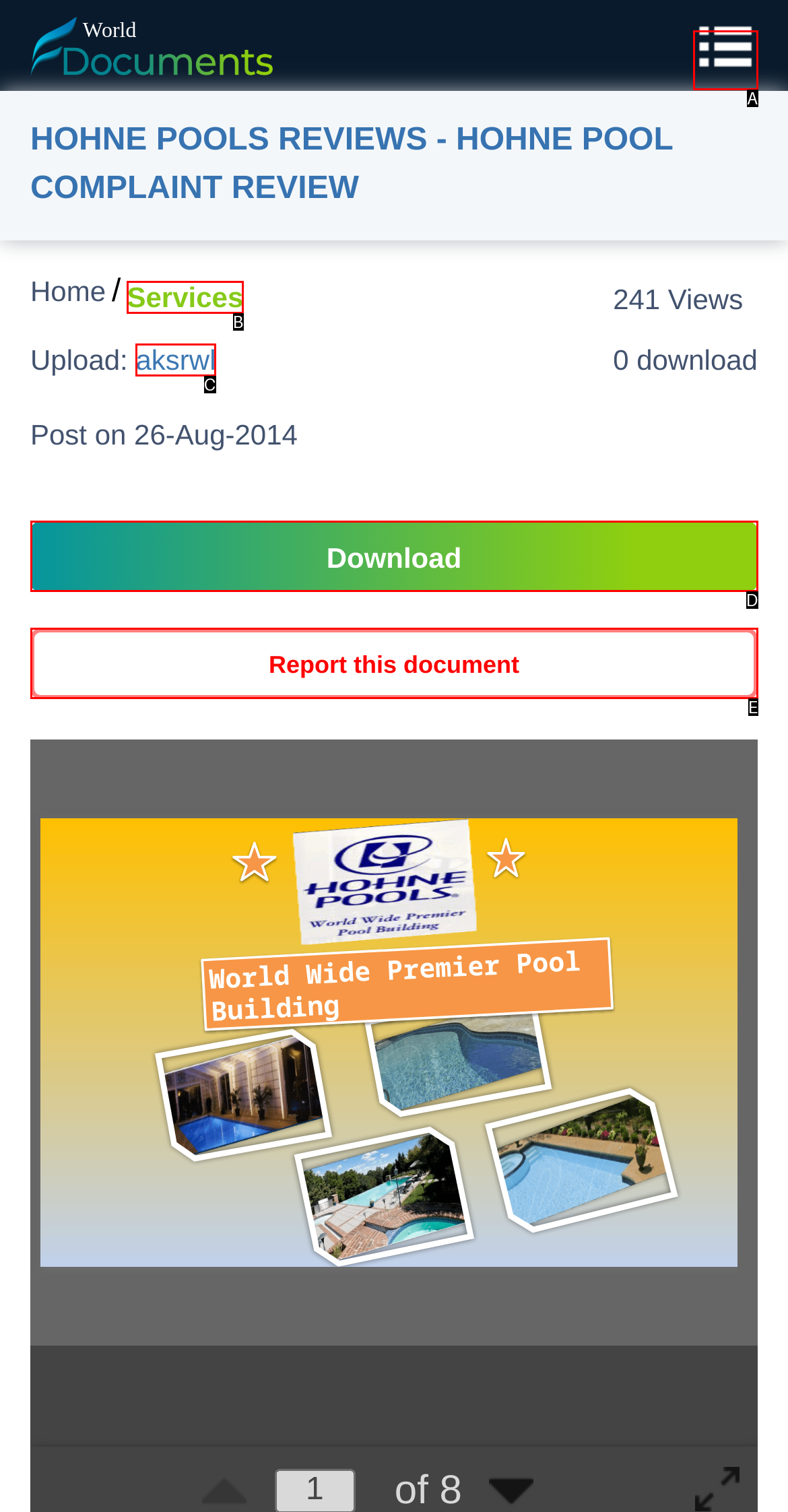Please identify the UI element that matches the description: Report this document
Respond with the letter of the correct option.

E